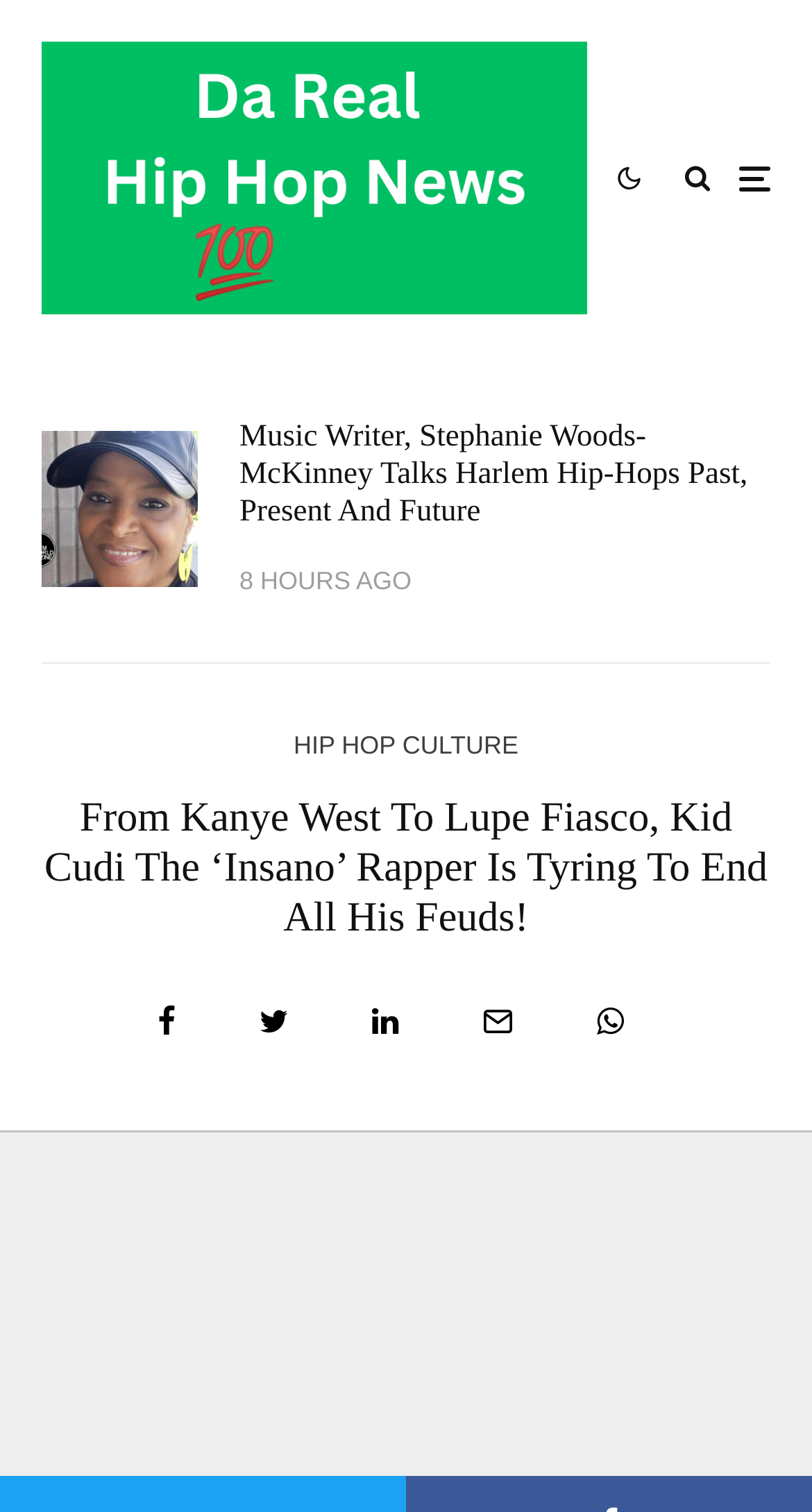How long ago was the article published?
Please look at the screenshot and answer in one word or a short phrase.

8 HOURS AGO